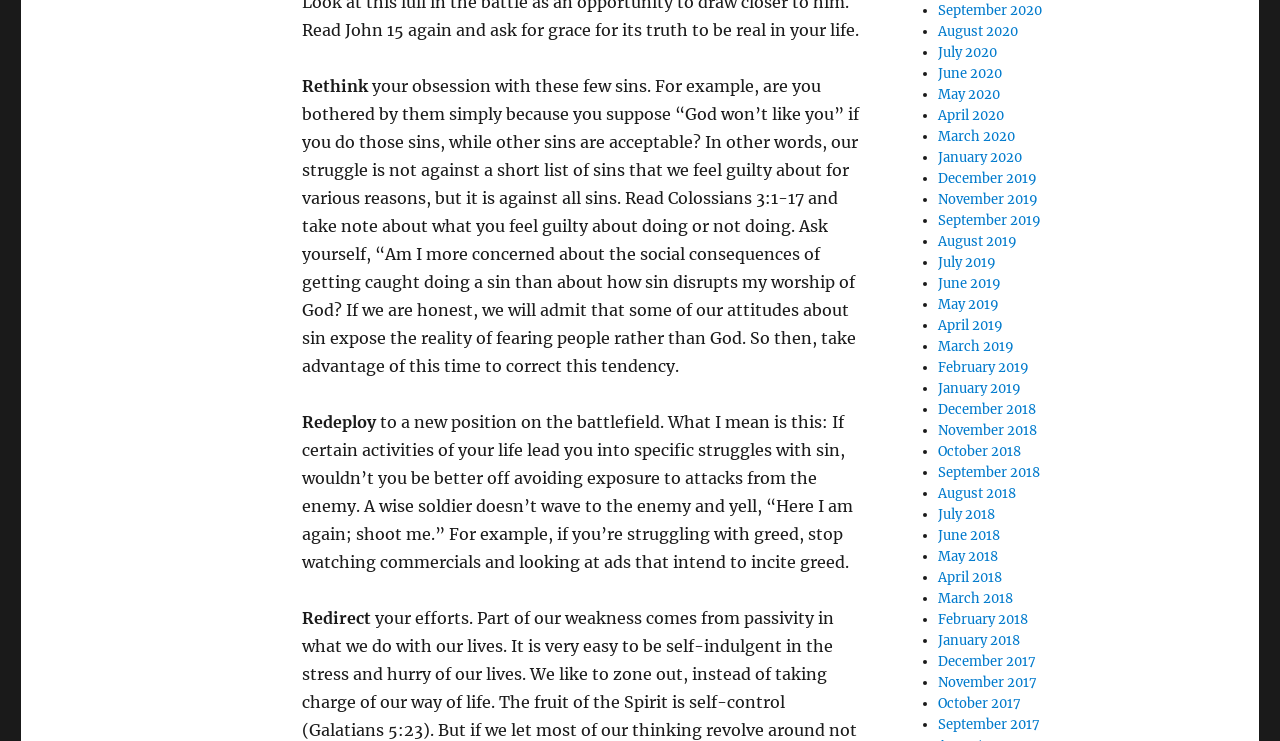Specify the bounding box coordinates of the area that needs to be clicked to achieve the following instruction: "Click on September 2020".

[0.733, 0.003, 0.814, 0.026]